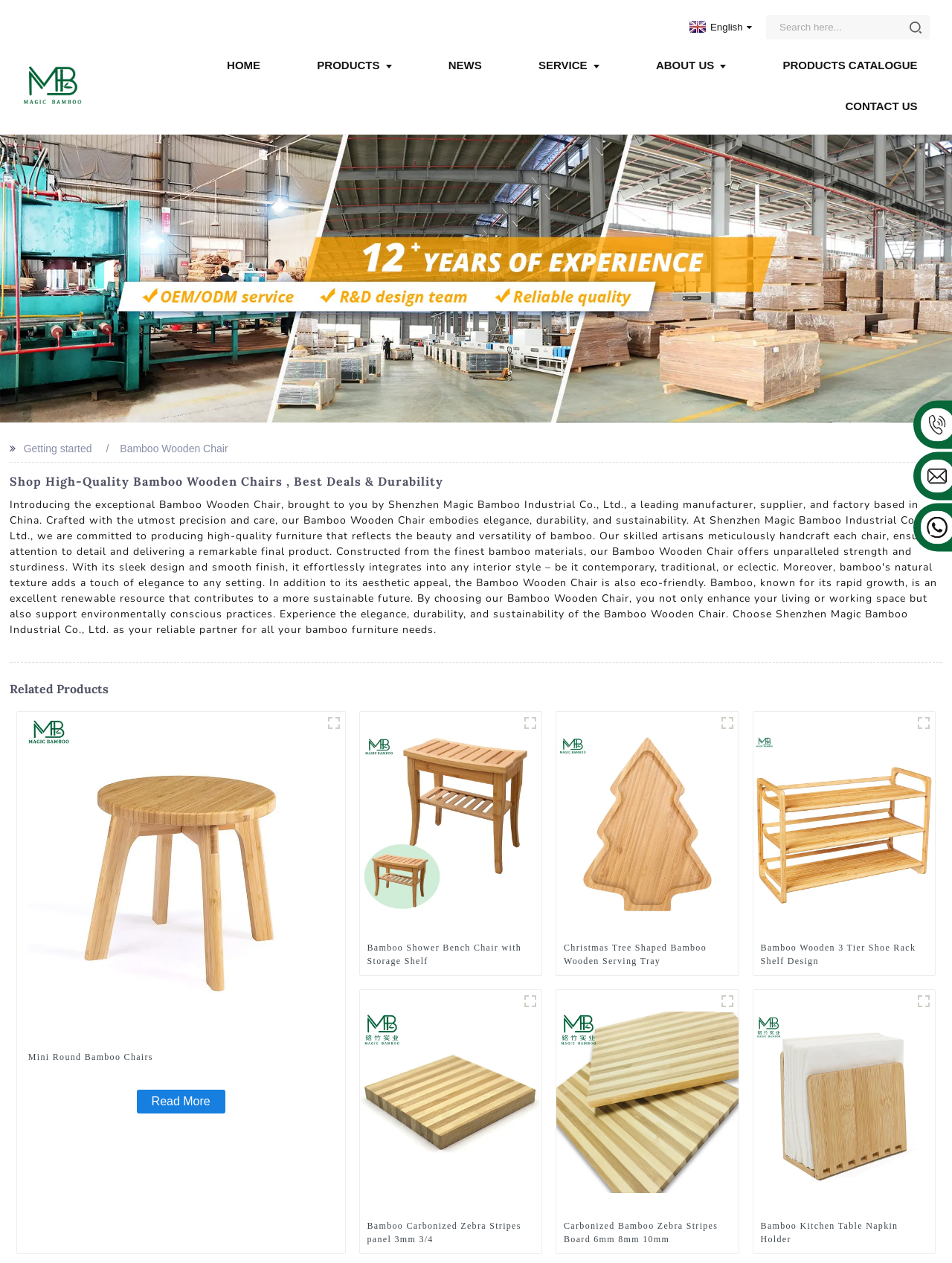Identify the bounding box coordinates of the clickable region to carry out the given instruction: "View the Minimalist Mini Round Bamboo Chair product".

[0.018, 0.688, 0.362, 0.697]